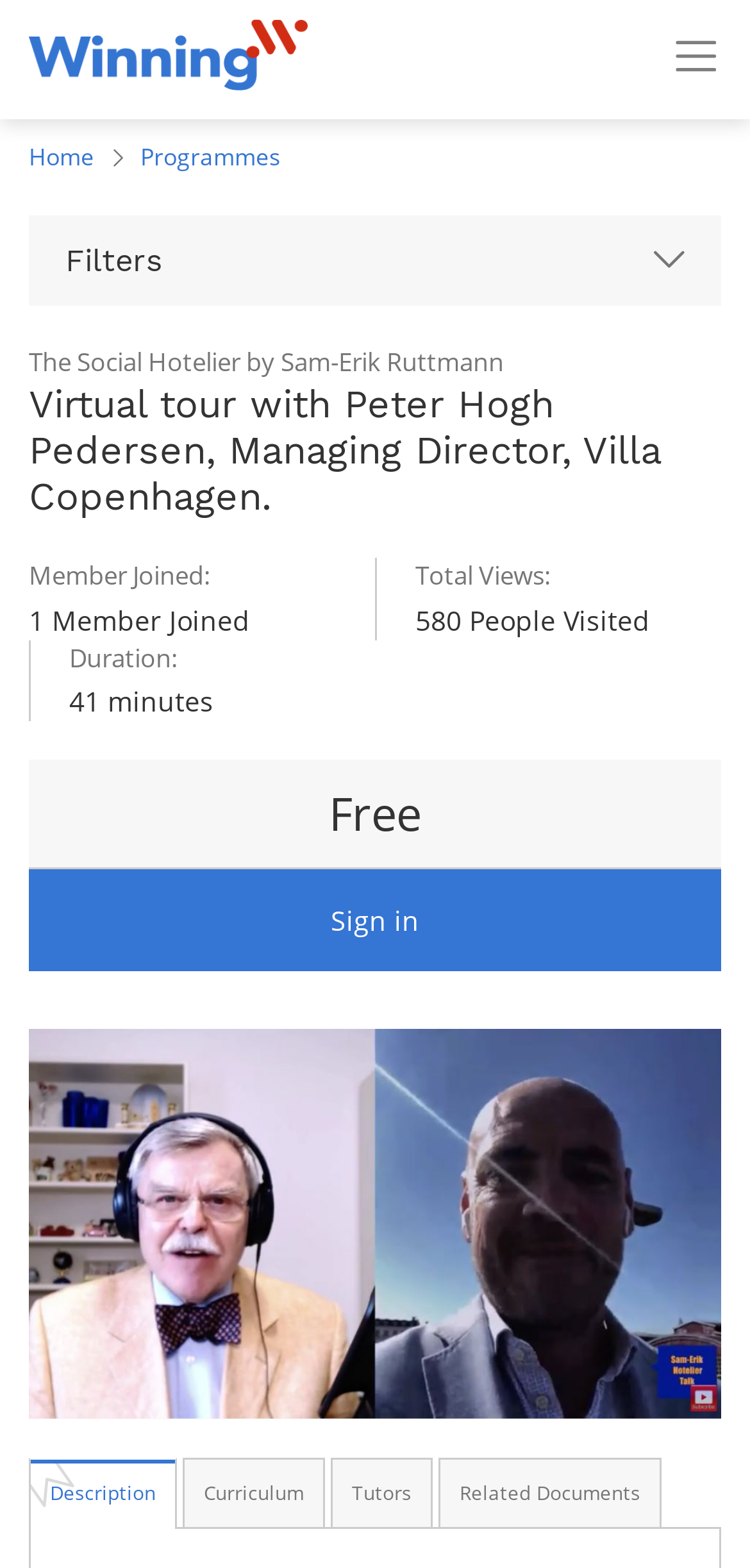Find the bounding box coordinates of the clickable element required to execute the following instruction: "Sign in". Provide the coordinates as four float numbers between 0 and 1, i.e., [left, top, right, bottom].

[0.038, 0.555, 0.962, 0.62]